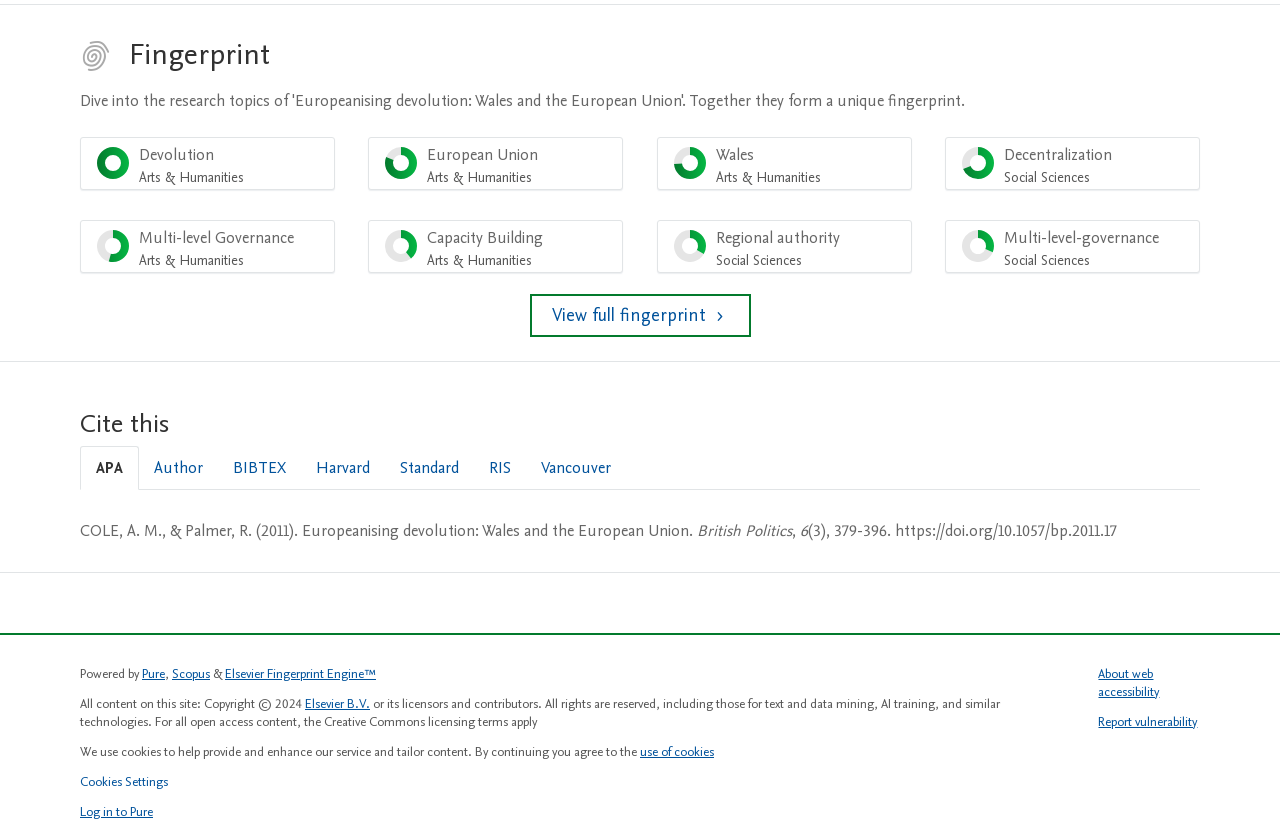Locate the bounding box coordinates of the element's region that should be clicked to carry out the following instruction: "Log in to Pure". The coordinates need to be four float numbers between 0 and 1, i.e., [left, top, right, bottom].

[0.062, 0.972, 0.12, 0.994]